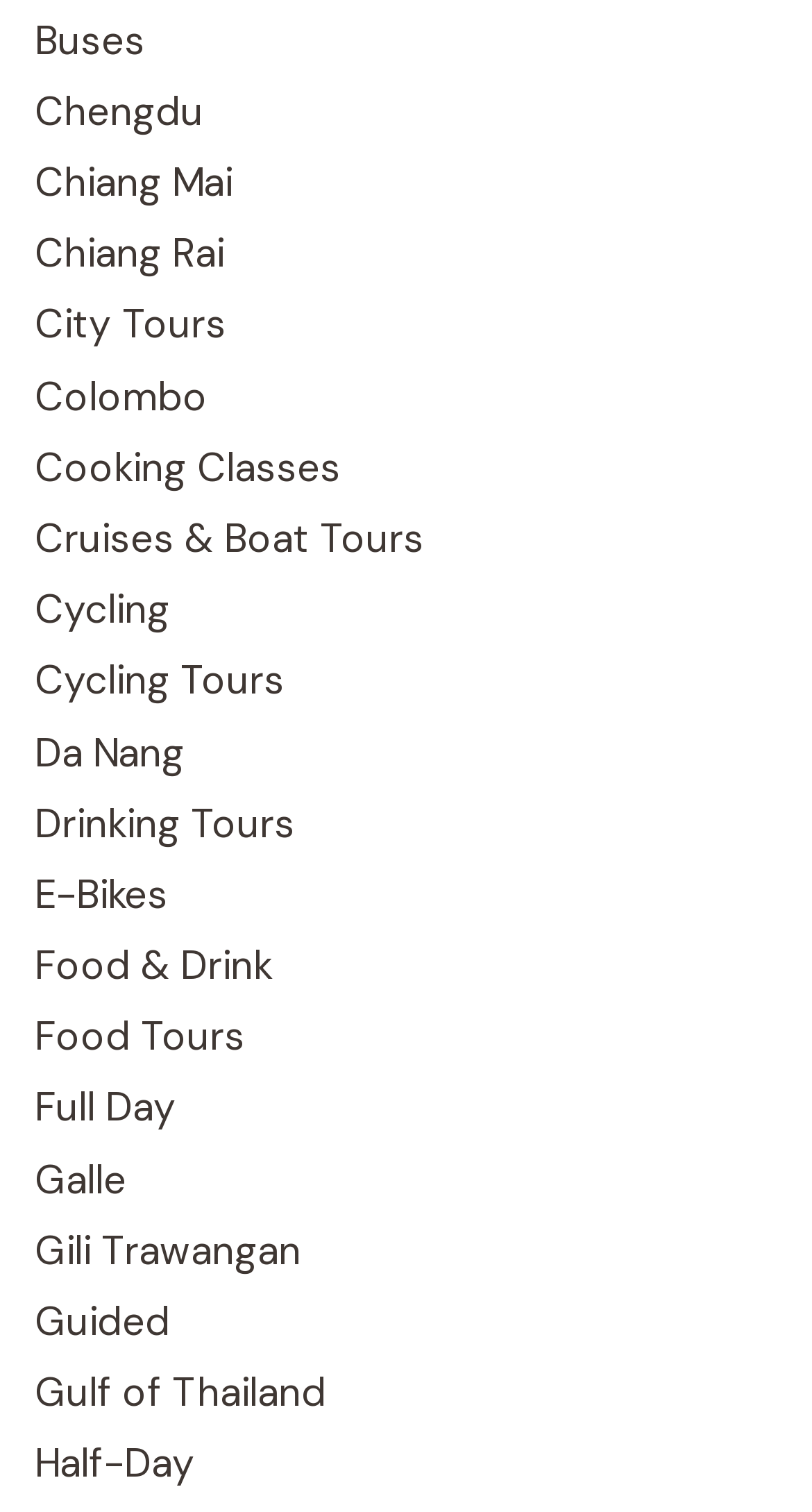Please identify the bounding box coordinates of the area that needs to be clicked to fulfill the following instruction: "Explore City Tours."

[0.043, 0.198, 0.279, 0.232]